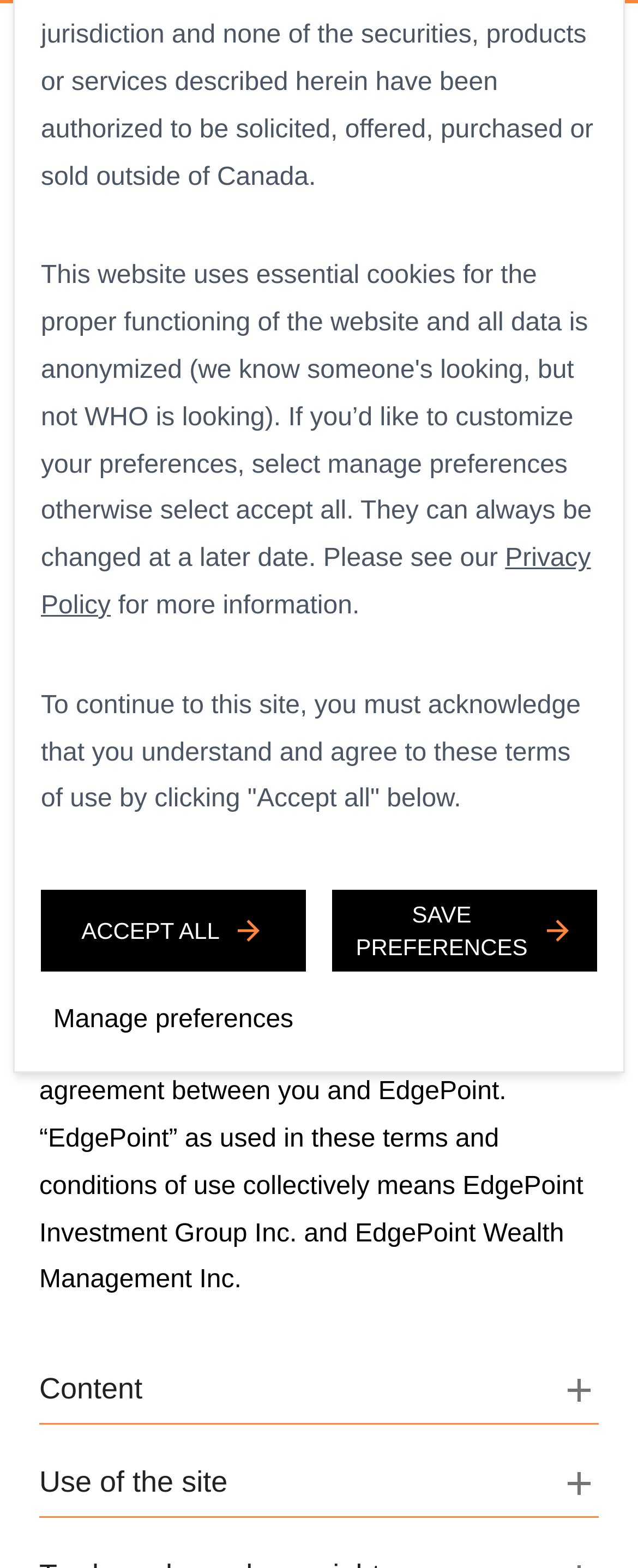Please identify the bounding box coordinates of the clickable area that will allow you to execute the instruction: "Click the ACCEPT ALL button".

[0.064, 0.568, 0.479, 0.62]